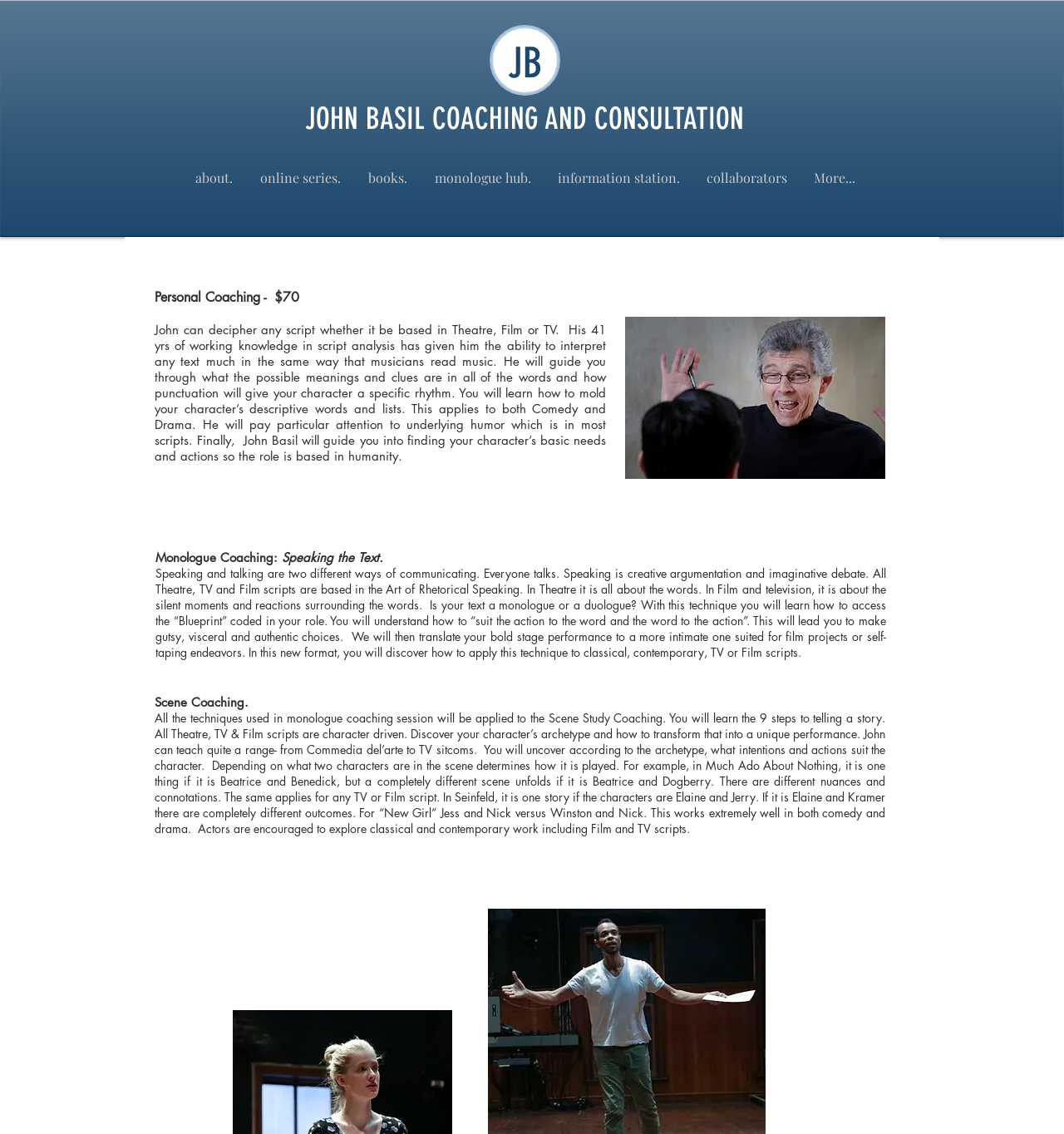What is the focus of scene coaching?
Could you please answer the question thoroughly and with as much detail as possible?

According to the text, scene coaching focuses on telling a story, and the coach will teach the 9 steps to do so. The text also mentions that the coach will help actors discover their character's archetype and how to transform that into a unique performance.